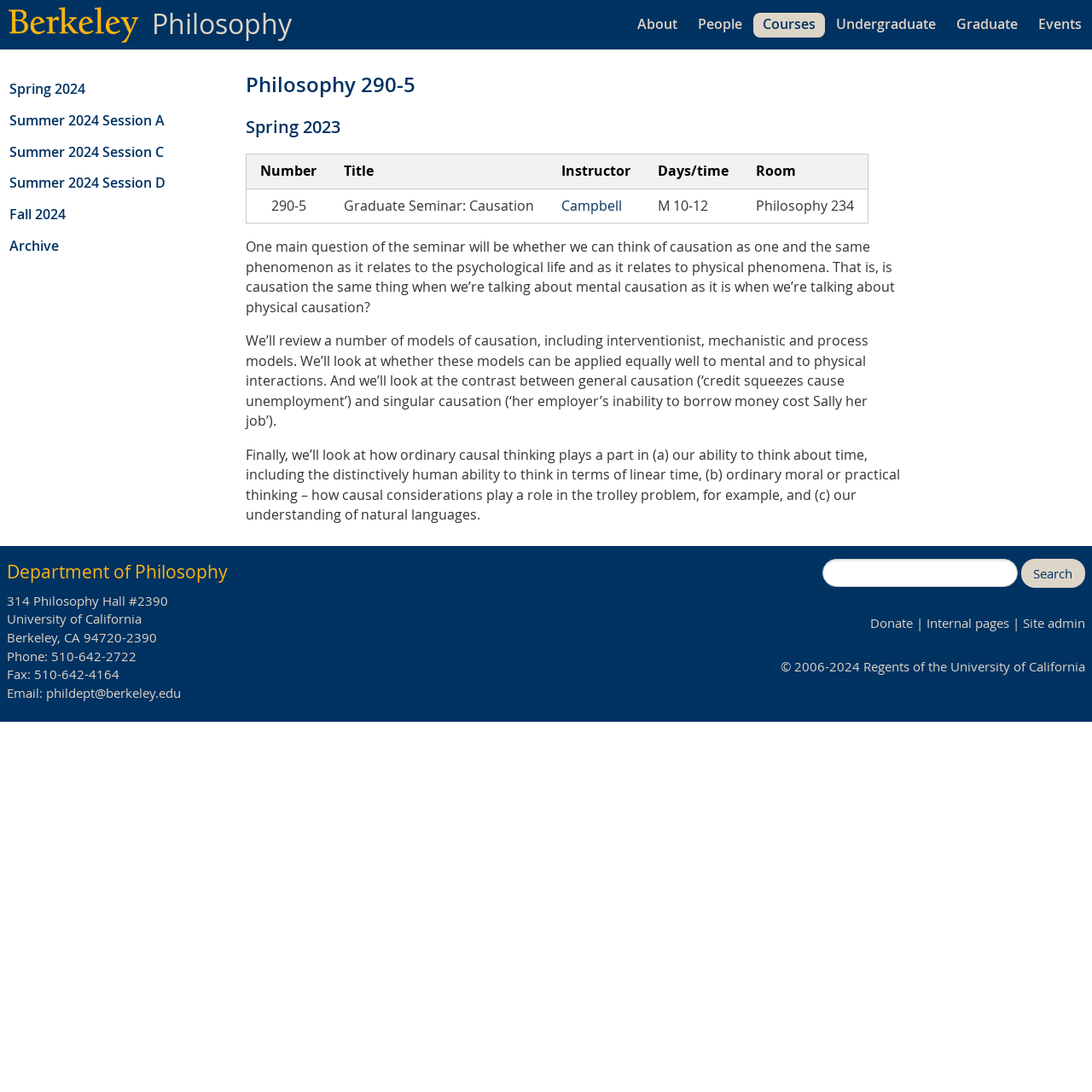Indicate the bounding box coordinates of the element that needs to be clicked to satisfy the following instruction: "Search for a course". The coordinates should be four float numbers between 0 and 1, i.e., [left, top, right, bottom].

[0.753, 0.511, 0.932, 0.538]